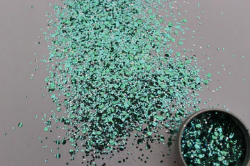What is the price of the glitter blend?
Provide a one-word or short-phrase answer based on the image.

R 600.00